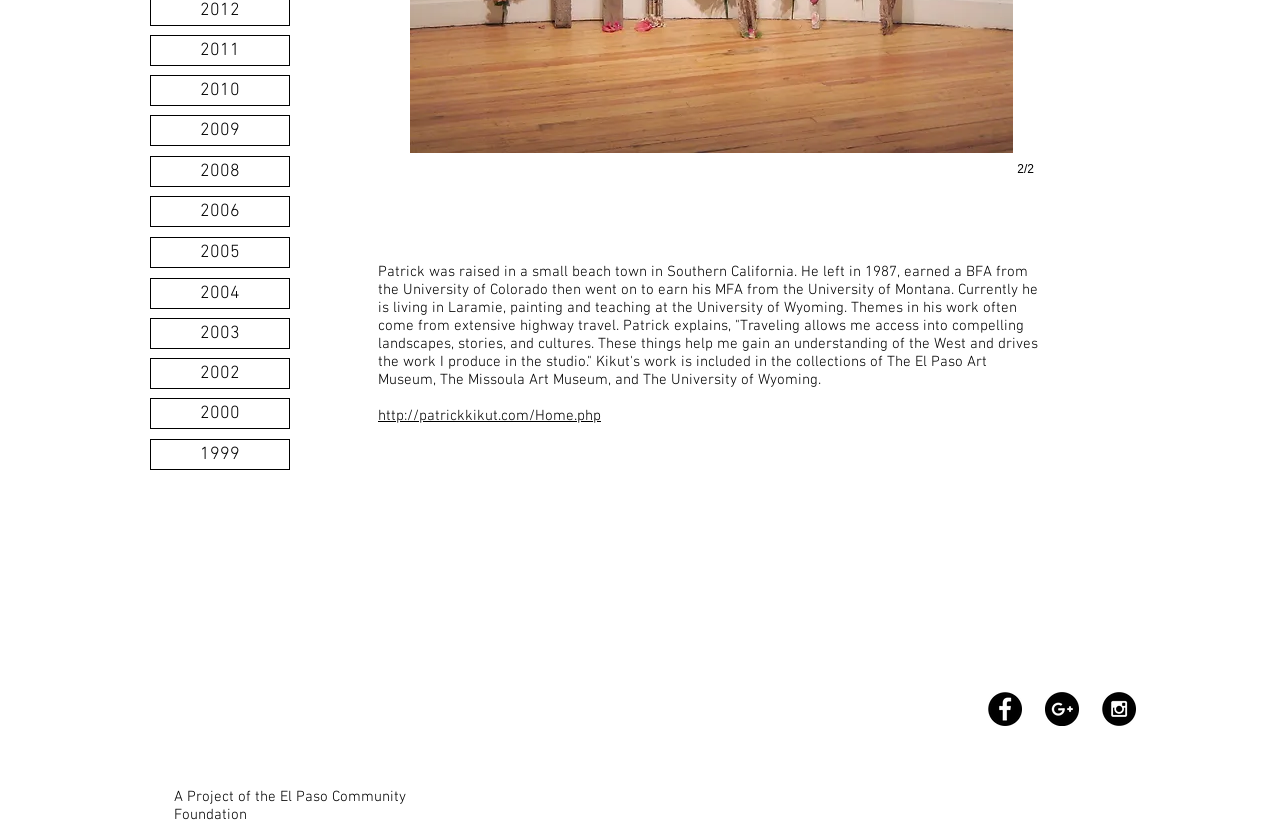From the screenshot, find the bounding box of the UI element matching this description: "The Peninsula". Supply the bounding box coordinates in the form [left, top, right, bottom], each a float between 0 and 1.

None